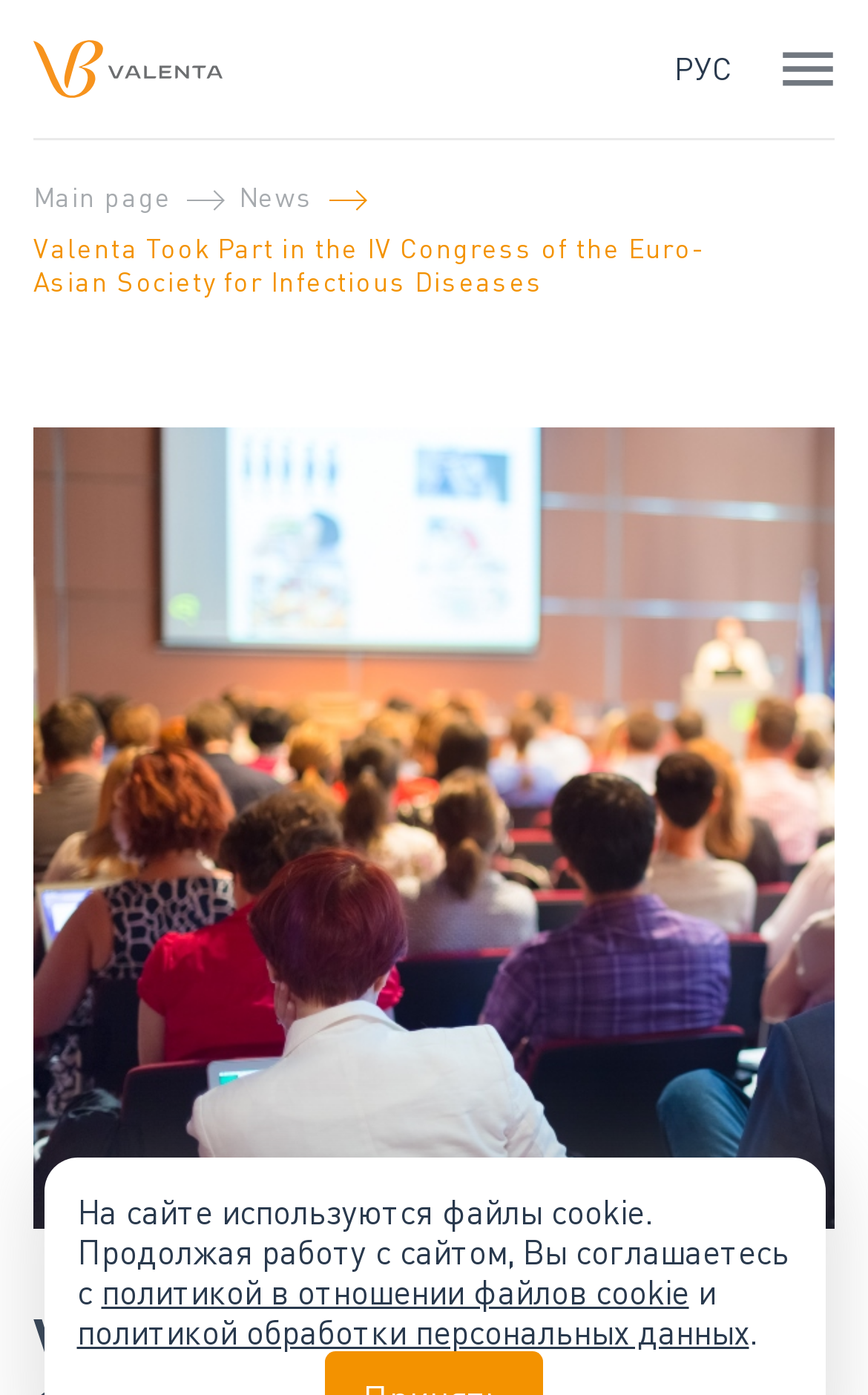Provide a one-word or brief phrase answer to the question:
What is the title of the article?

Valenta Took Part in the IV Congress of the Euro-Asian Society for Infectious Diseases